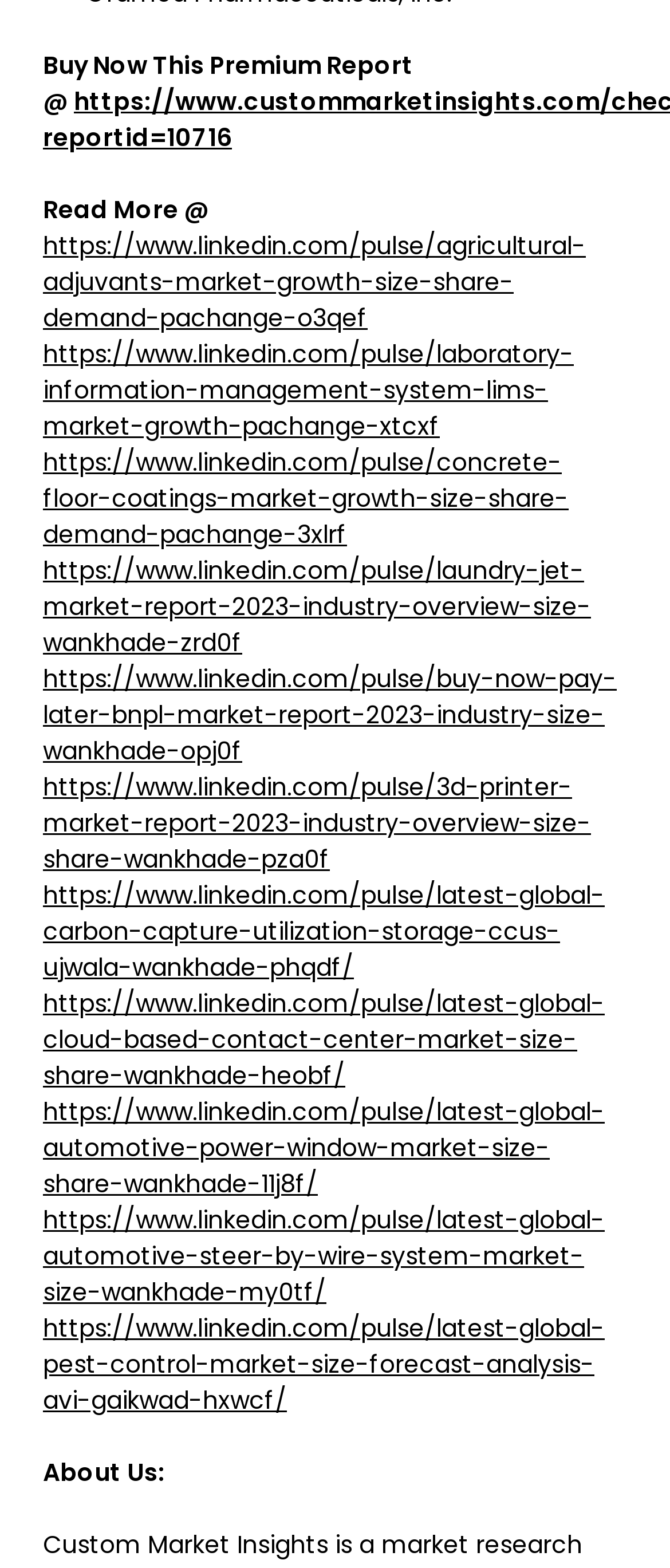What is the purpose of the 'Buy Now' button?
Based on the image, give a one-word or short phrase answer.

To purchase a premium report